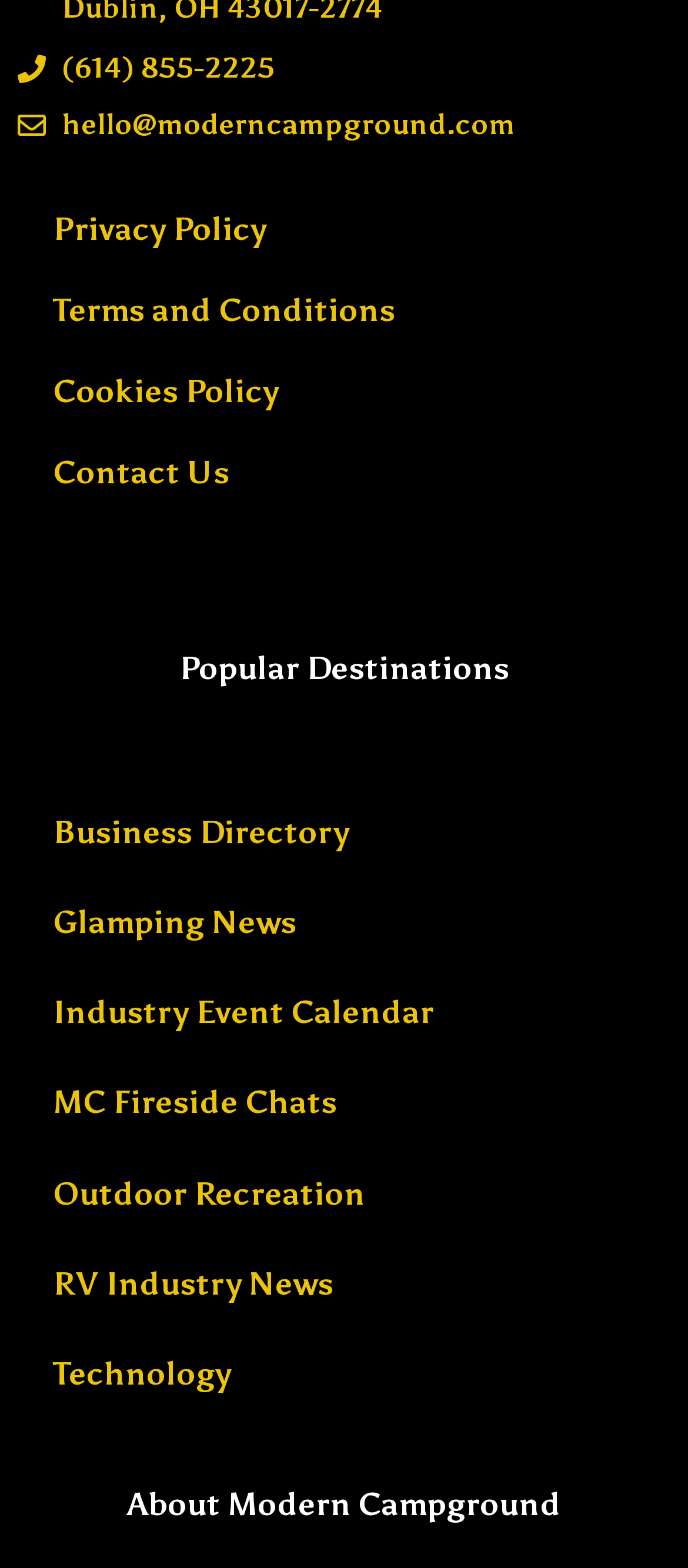Answer the question below in one word or phrase:
What is the email address on the webpage?

hello@moderncampground.com